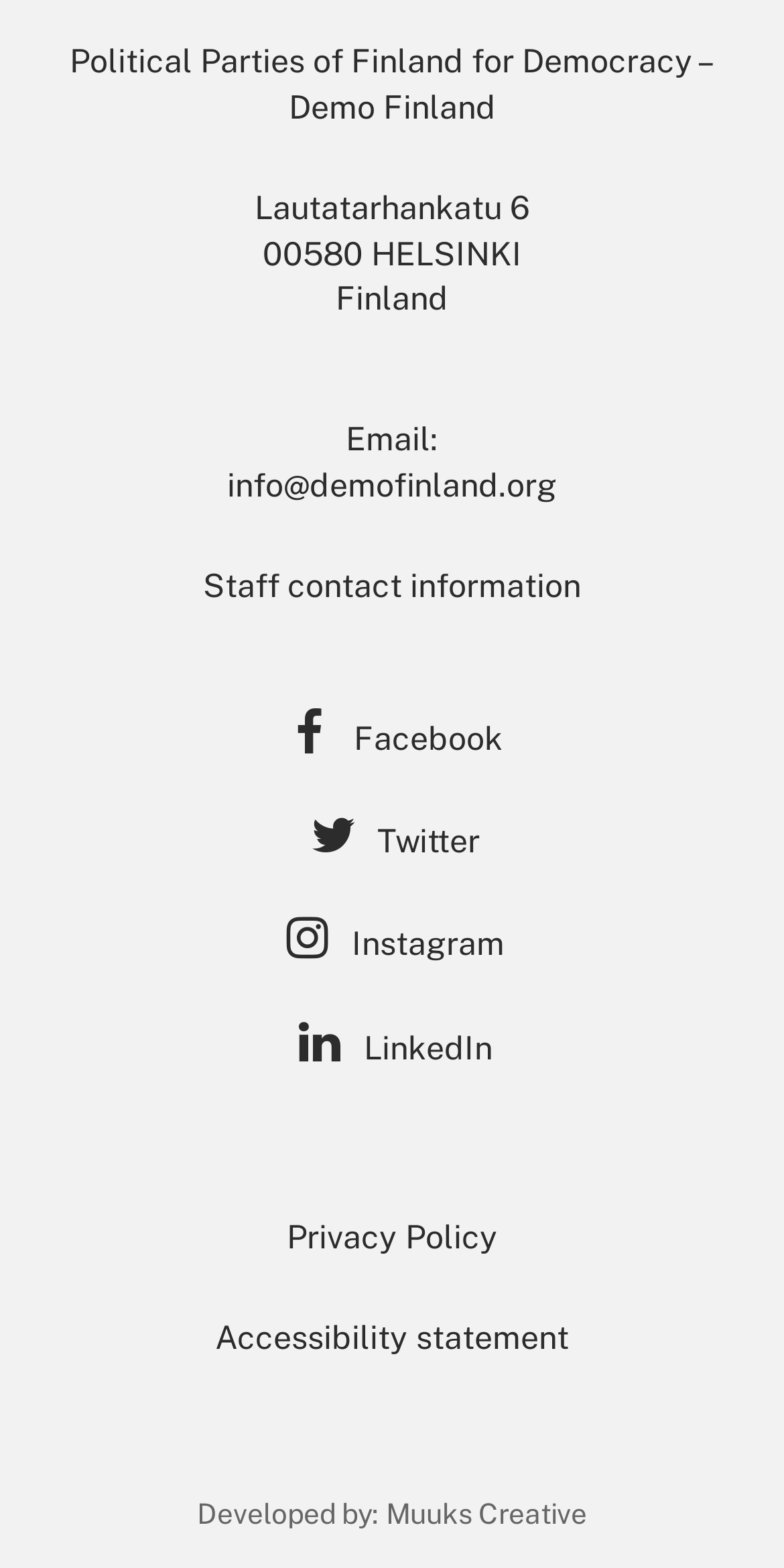Mark the bounding box of the element that matches the following description: "Privacy Policy".

[0.038, 0.776, 0.962, 0.804]